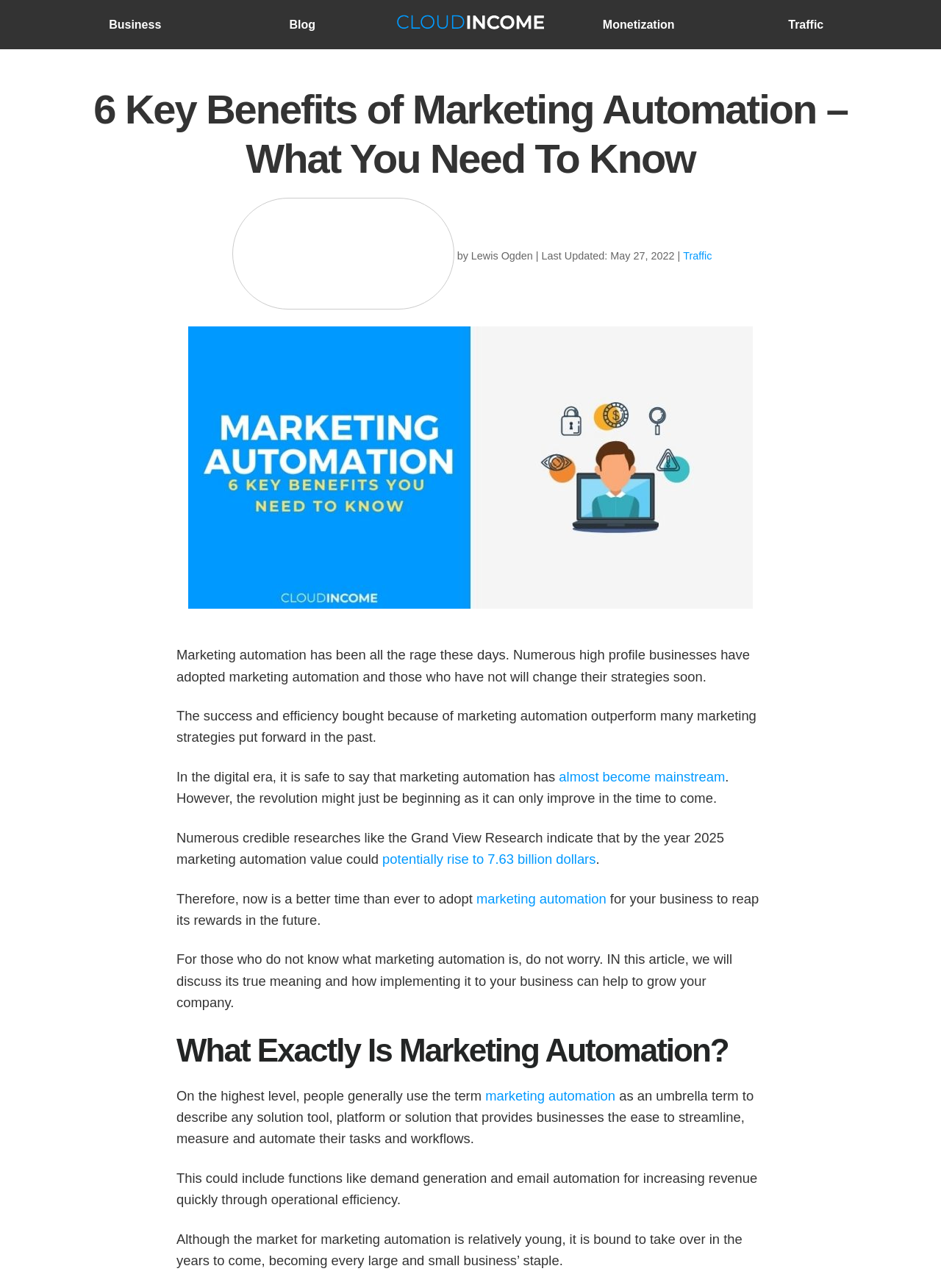Provide the bounding box coordinates of the HTML element this sentence describes: "News & Blog". The bounding box coordinates consist of four float numbers between 0 and 1, i.e., [left, top, right, bottom].

None